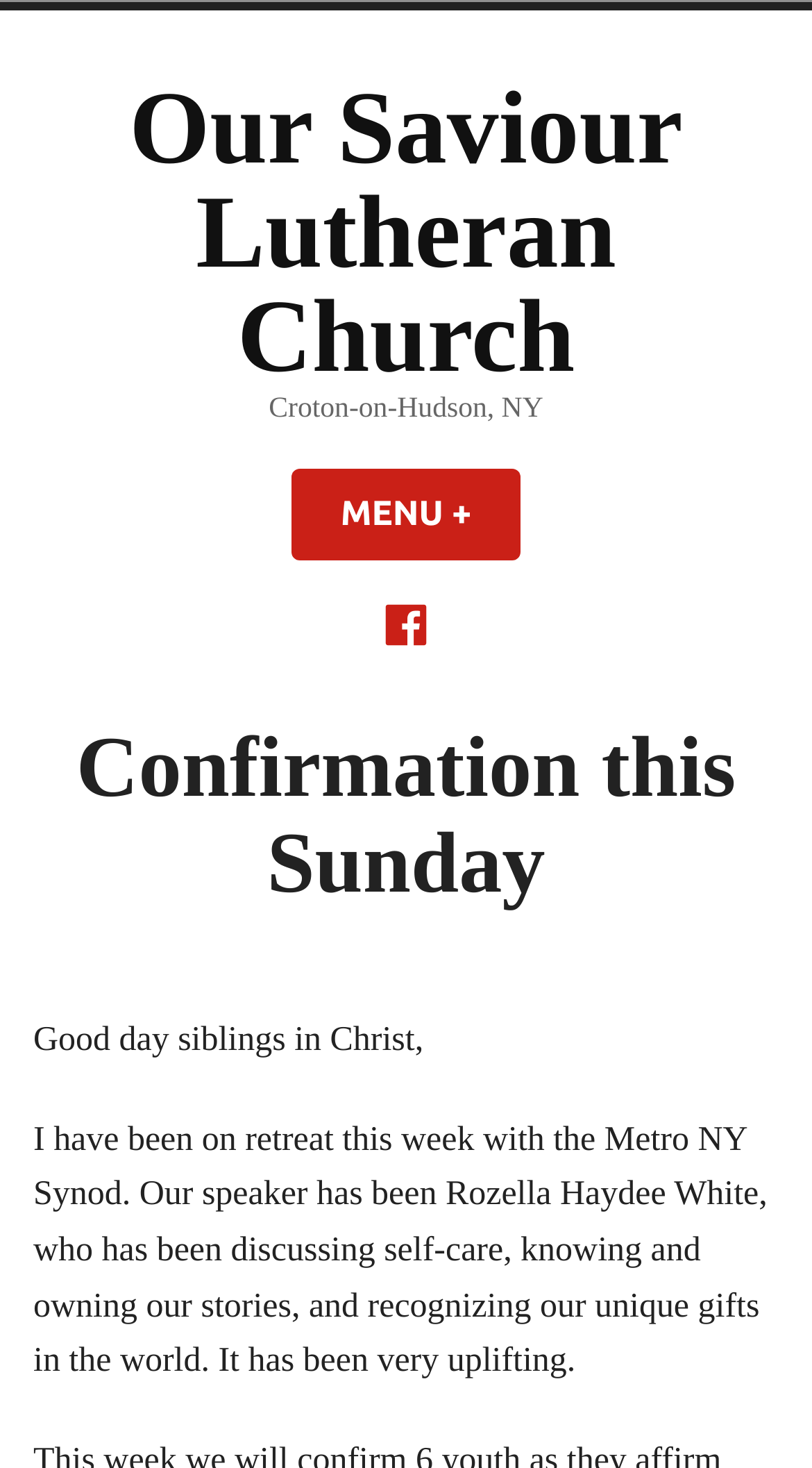Please give a succinct answer using a single word or phrase:
What is the topic of the retreat?

Self-care and unique gifts